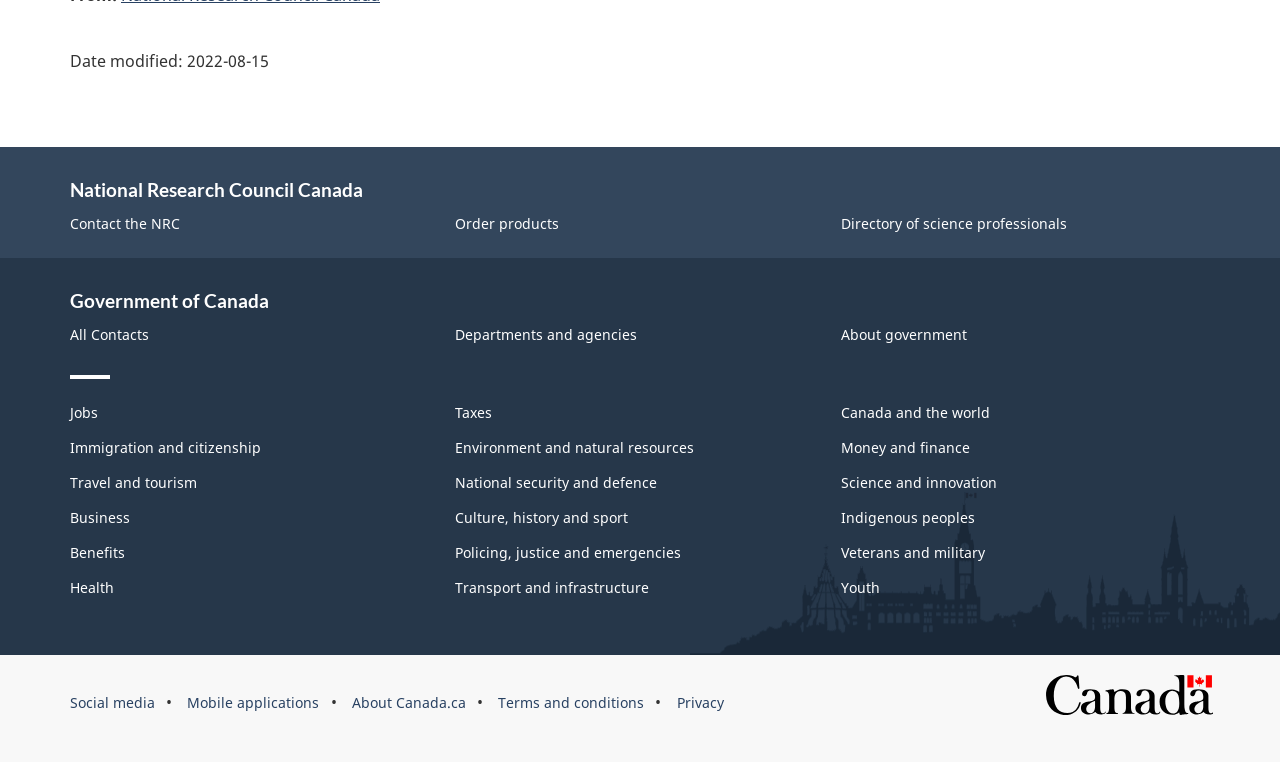Please identify the bounding box coordinates of the clickable area that will allow you to execute the instruction: "Learn about Science and innovation".

[0.657, 0.621, 0.779, 0.646]